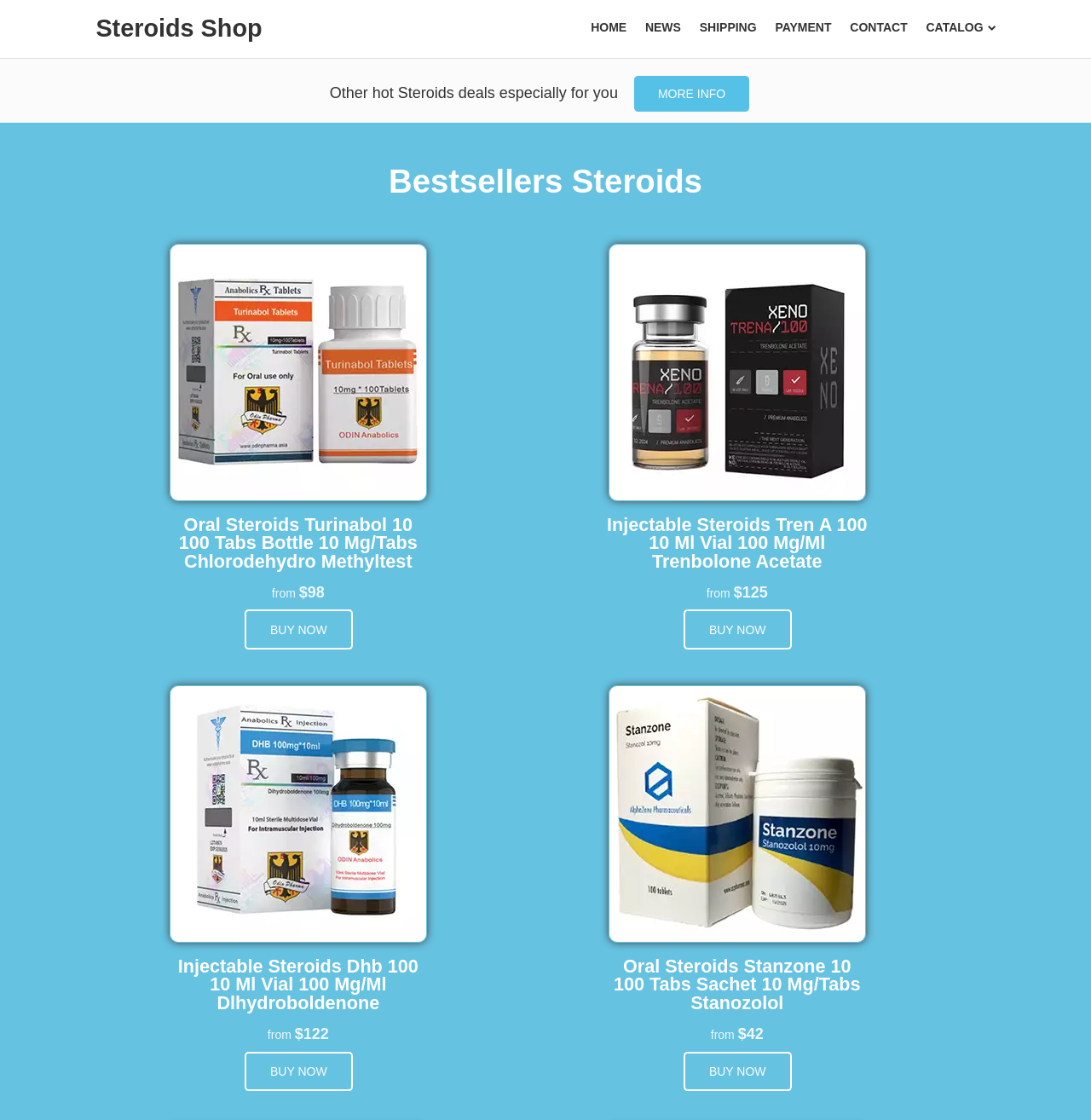Could you locate the bounding box coordinates for the section that should be clicked to accomplish this task: "View more information about the product".

[0.581, 0.067, 0.687, 0.1]